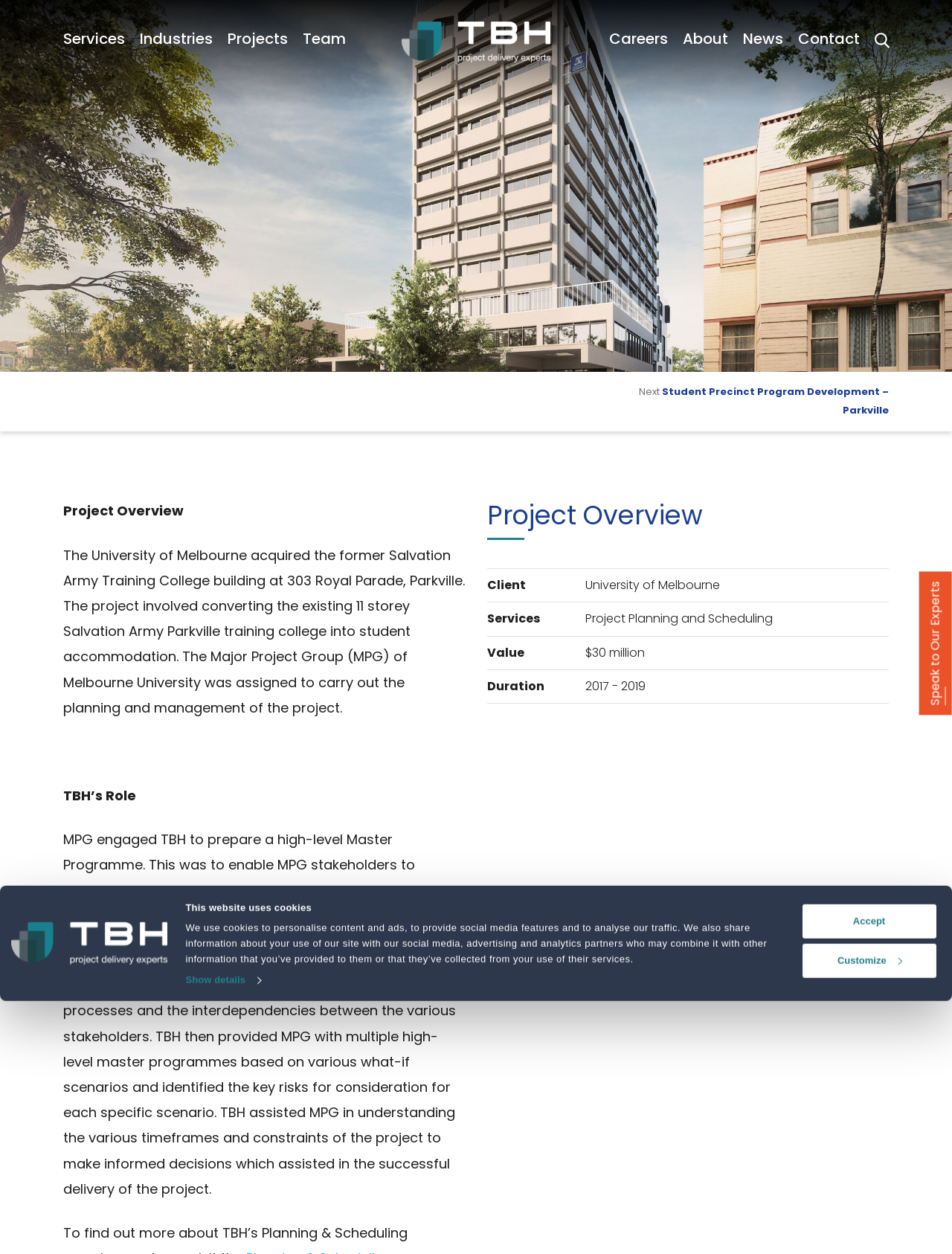What was the value of the project?
Could you please answer the question thoroughly and with as much detail as possible?

This answer can be obtained by looking at the table in the 'Project Overview' section, which lists the project's value as '$30 million'.